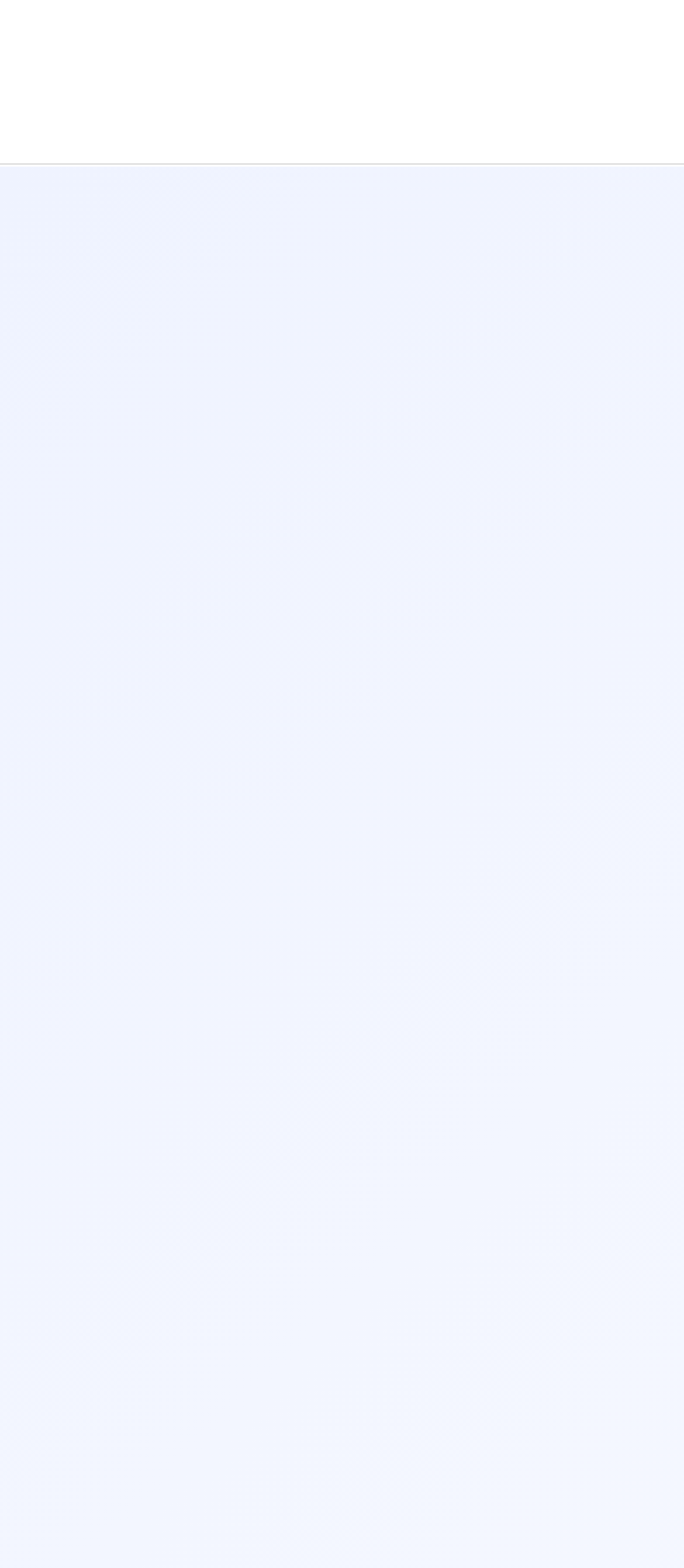Identify the bounding box coordinates of the region that needs to be clicked to carry out this instruction: "Explore Our Locations". Provide these coordinates as four float numbers ranging from 0 to 1, i.e., [left, top, right, bottom].

[0.162, 0.591, 0.838, 0.619]